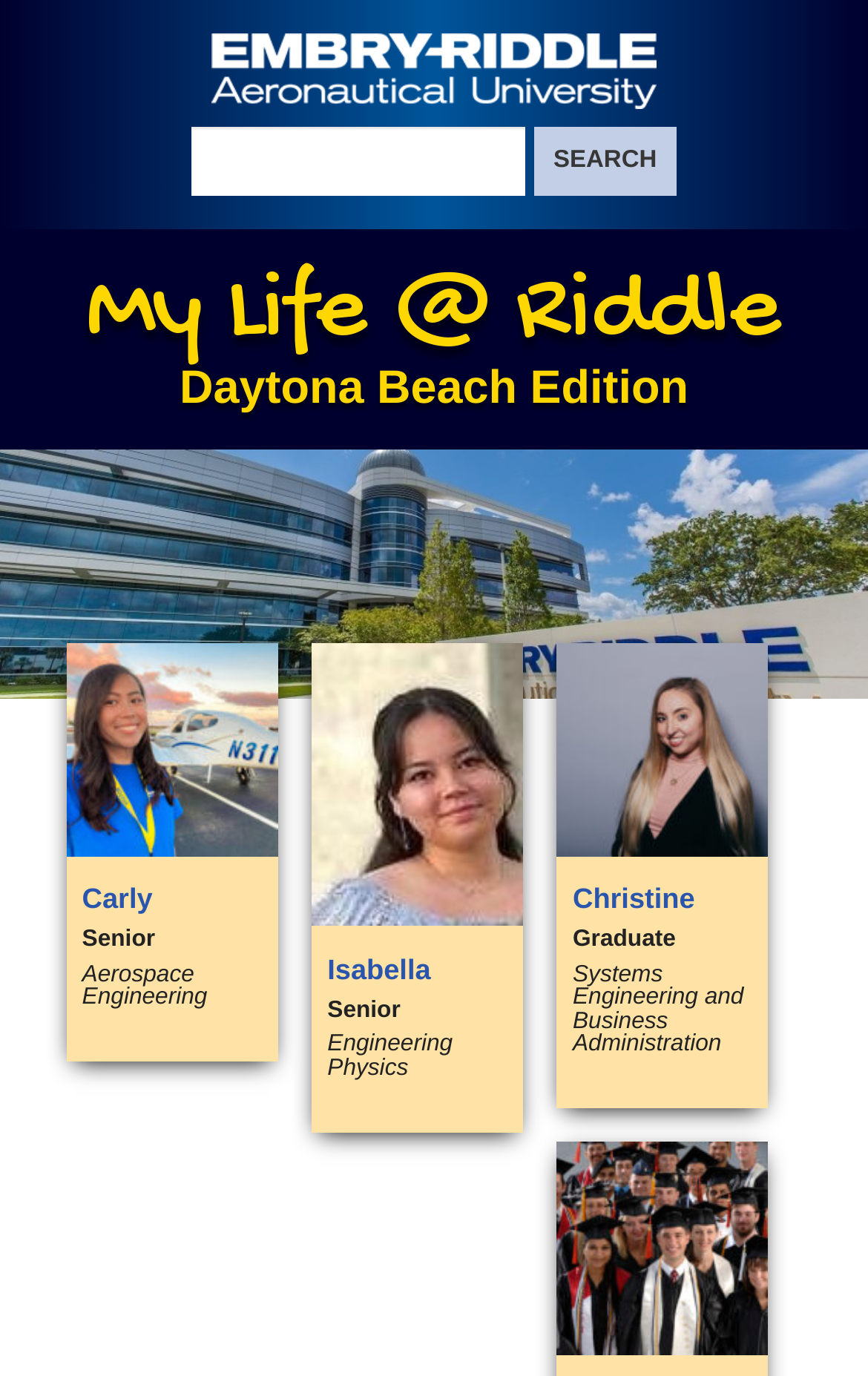Identify the bounding box coordinates of the region that needs to be clicked to carry out this instruction: "Search for something". Provide these coordinates as four float numbers ranging from 0 to 1, i.e., [left, top, right, bottom].

[0.615, 0.093, 0.779, 0.143]